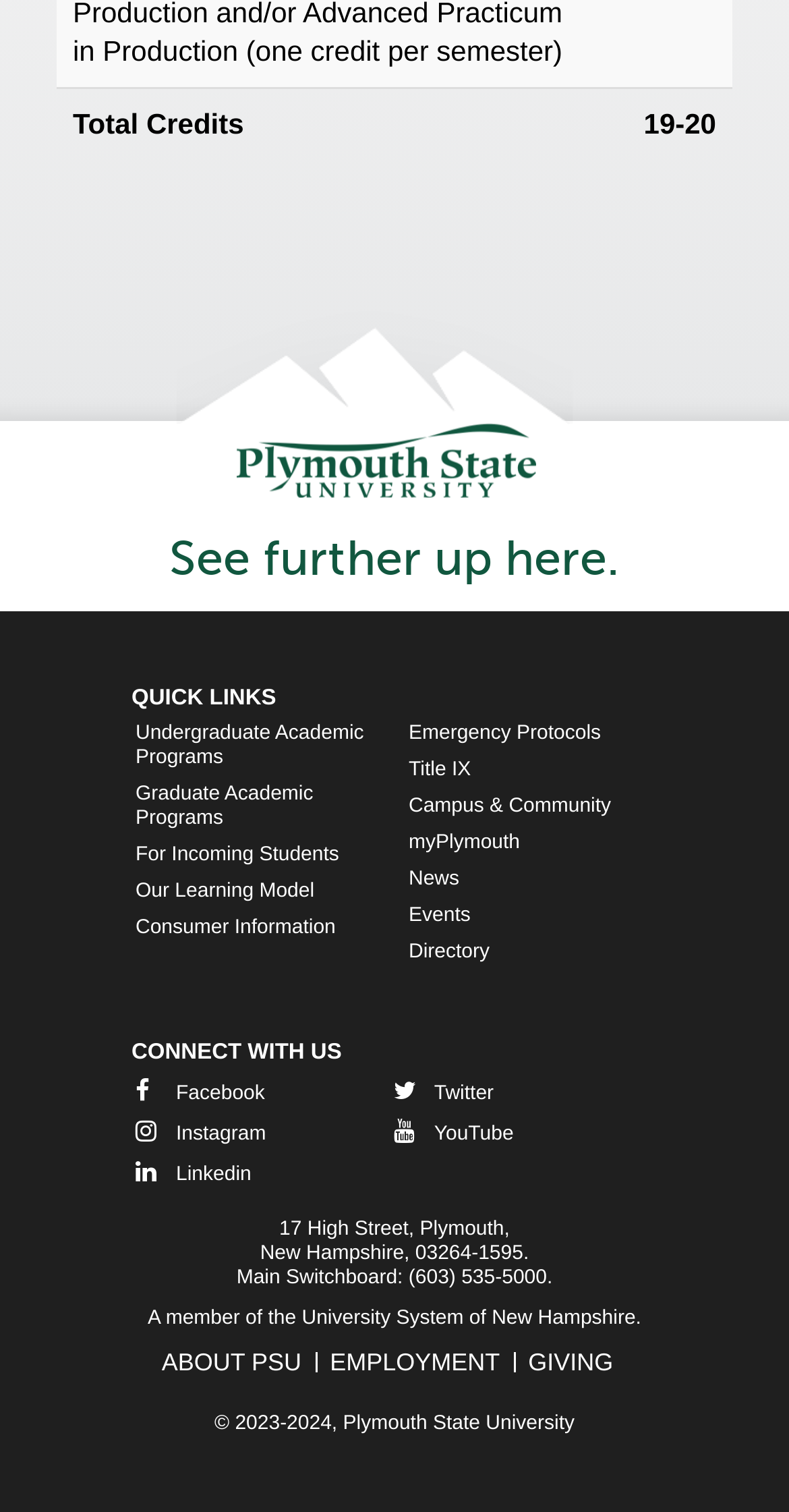Can you give a comprehensive explanation to the question given the content of the image?
What is the university's main switchboard number?

I found the main switchboard number by looking at the static text elements at the bottom of the webpage, where the contact information is typically located. The text element with the ID 873 contains the phone number.